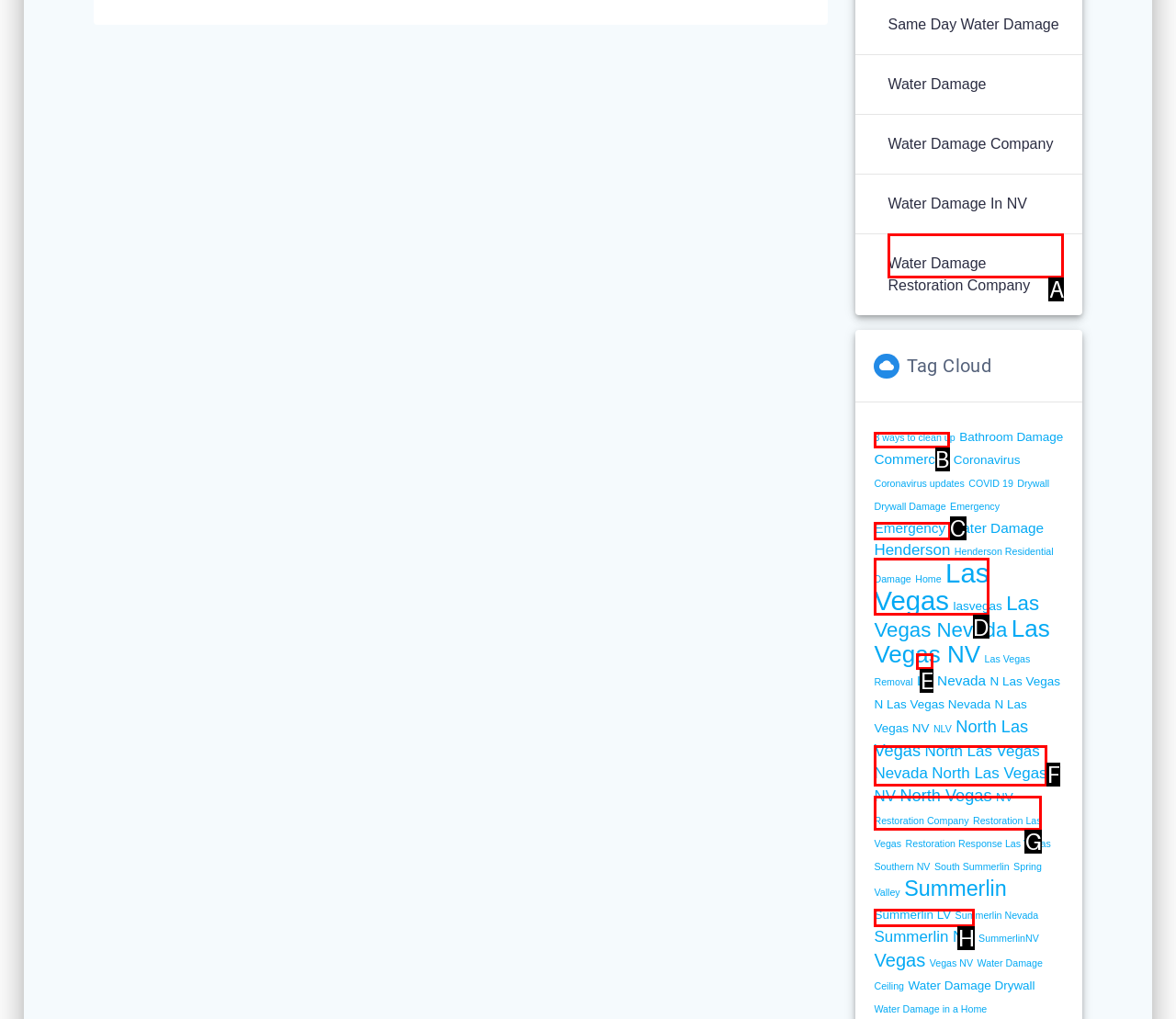Which lettered option should be clicked to achieve the task: View 'Las Vegas' related content? Choose from the given choices.

D